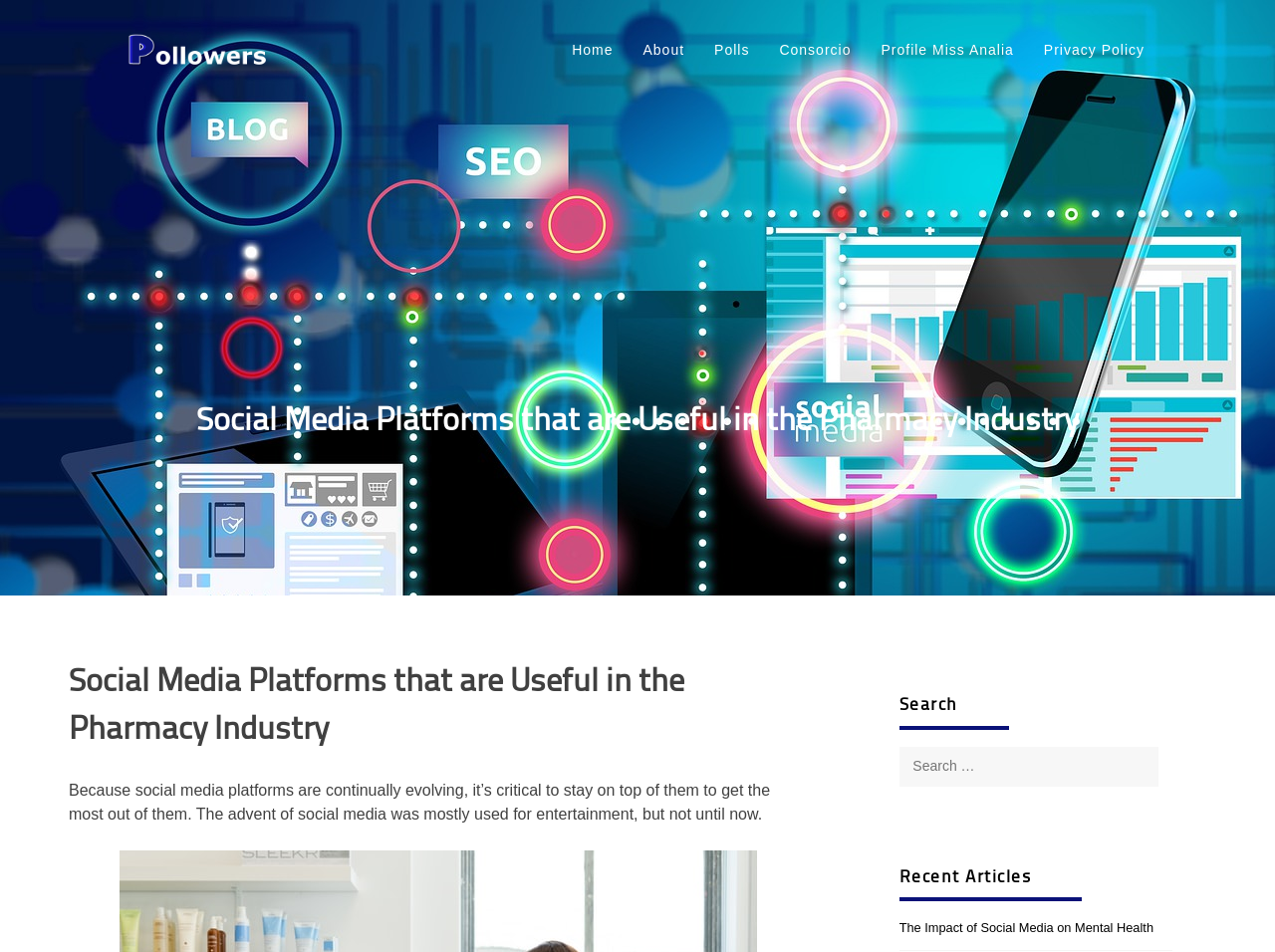Please mark the clickable region by giving the bounding box coordinates needed to complete this instruction: "Go to the previous month".

None